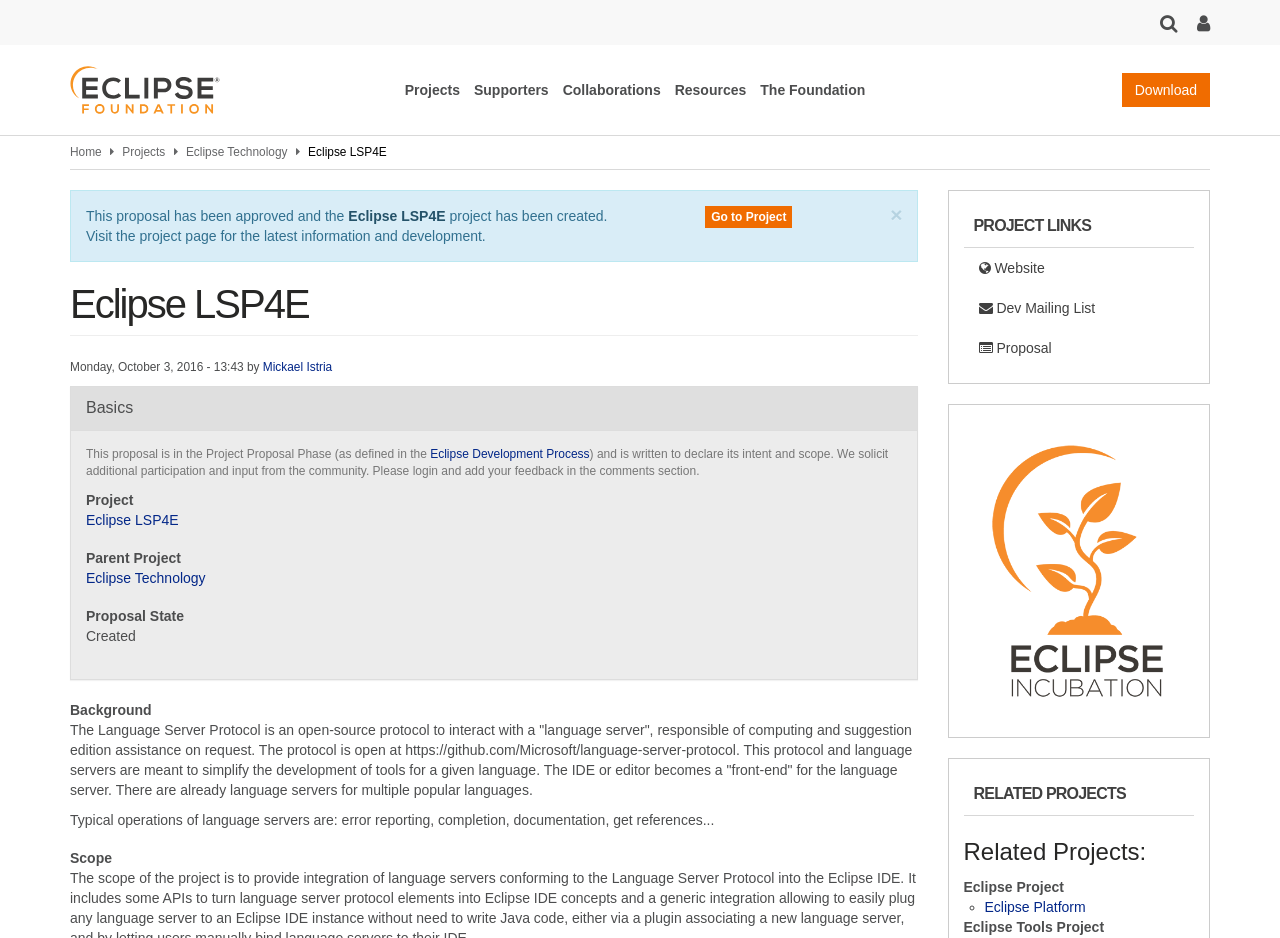Specify the bounding box coordinates of the element's area that should be clicked to execute the given instruction: "Visit the project page for the latest information and development". The coordinates should be four float numbers between 0 and 1, i.e., [left, top, right, bottom].

[0.551, 0.22, 0.619, 0.243]